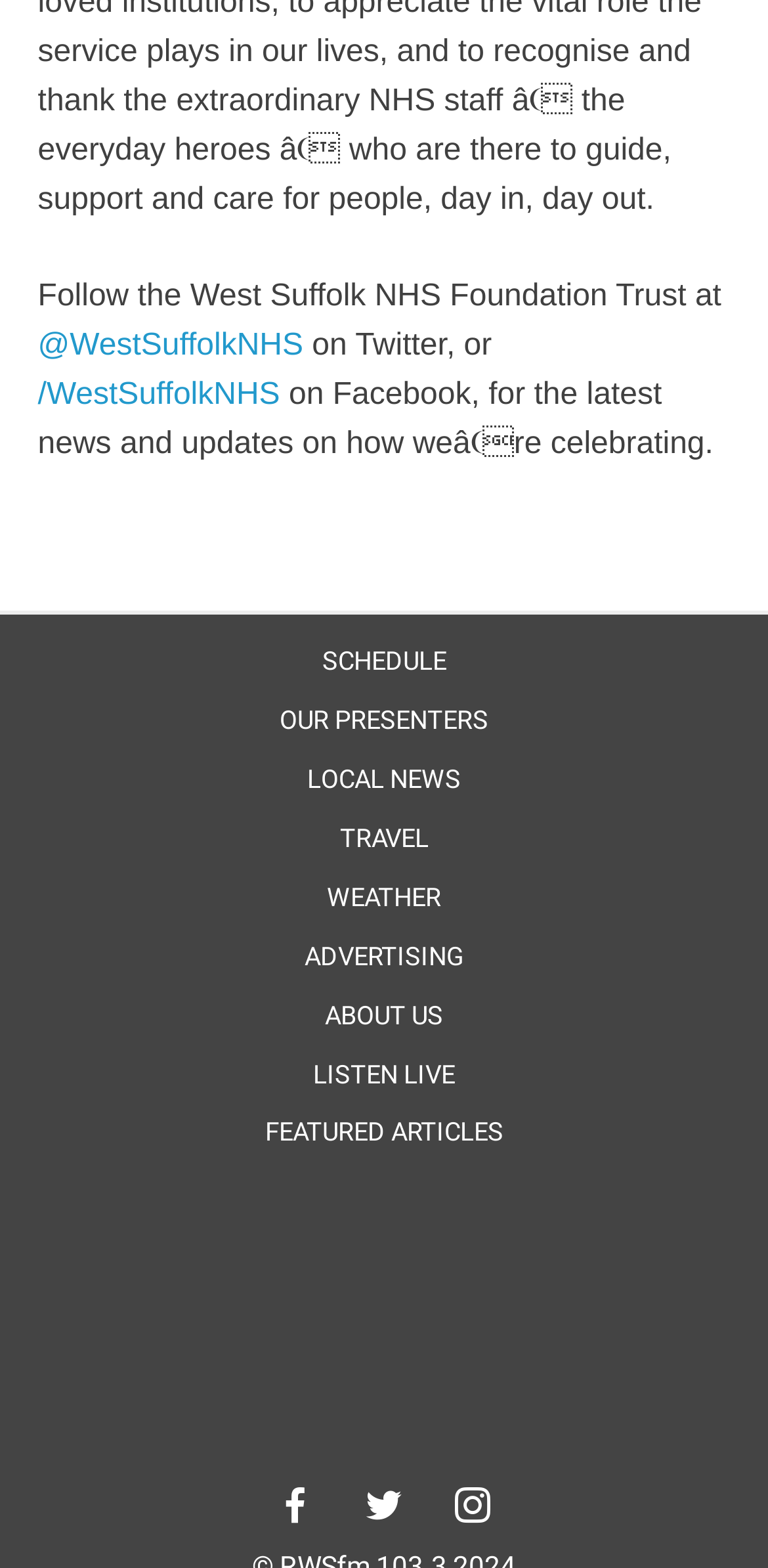Given the following UI element description: "@WestSuffolkNHS", find the bounding box coordinates in the webpage screenshot.

[0.049, 0.21, 0.395, 0.231]